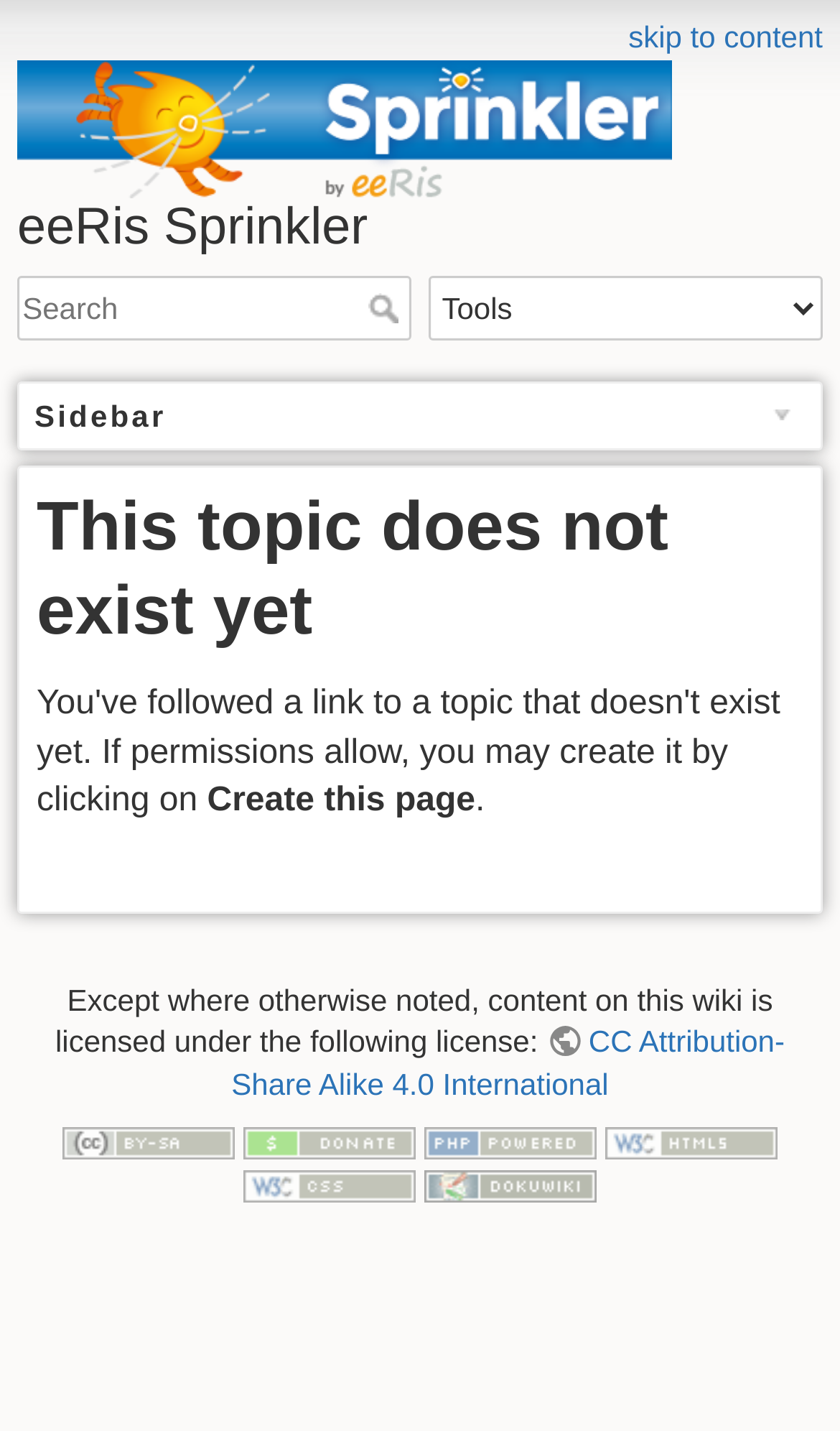What is the name of the sprinkler system?
Provide an in-depth and detailed explanation in response to the question.

The name of the sprinkler system can be found in the heading element at the top of the webpage, which reads 'eeRis Sprinkler'.